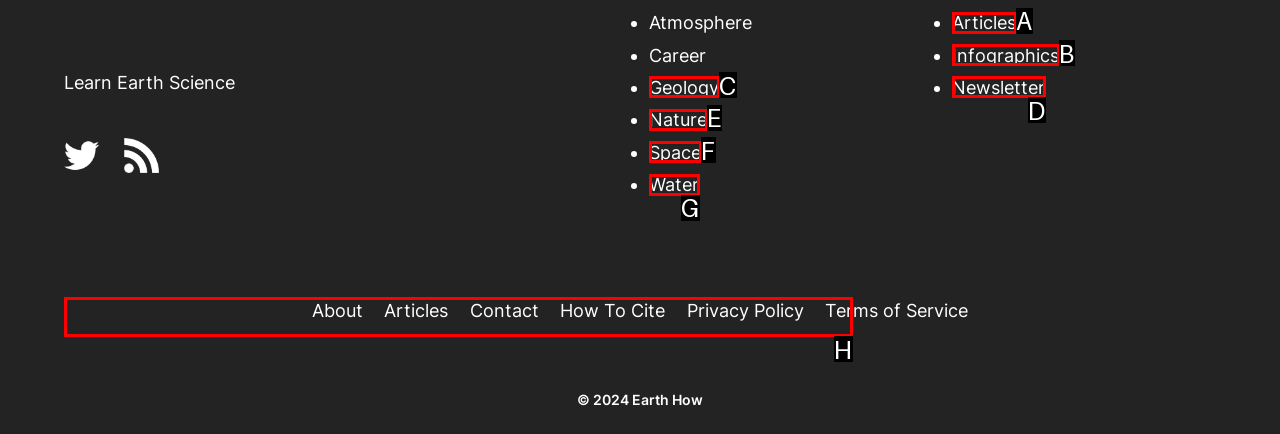Select the letter of the UI element that matches this task: leave a reply
Provide the answer as the letter of the correct choice.

H